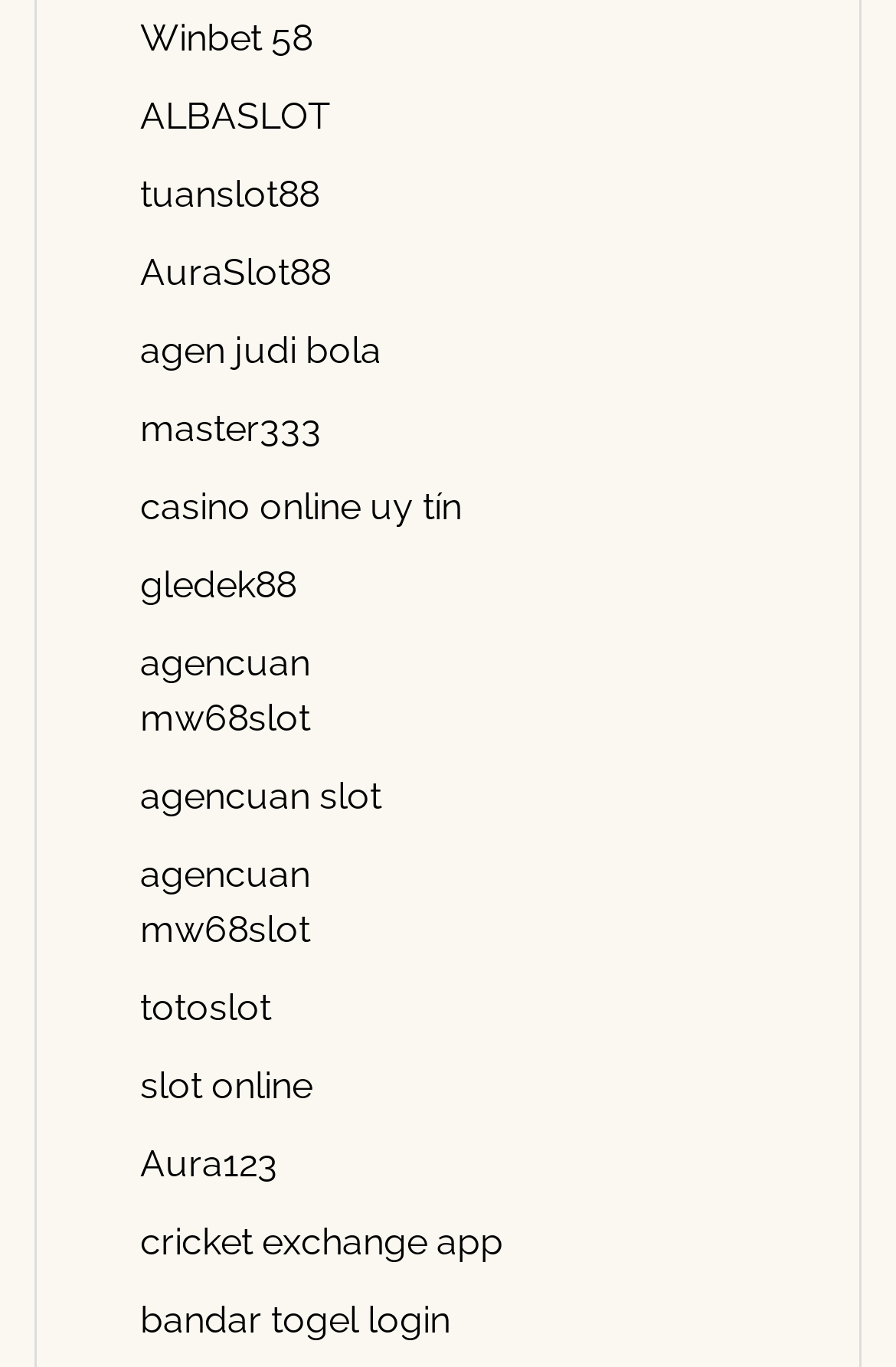Please respond to the question using a single word or phrase:
What is the first link on the webpage?

Winbet 58